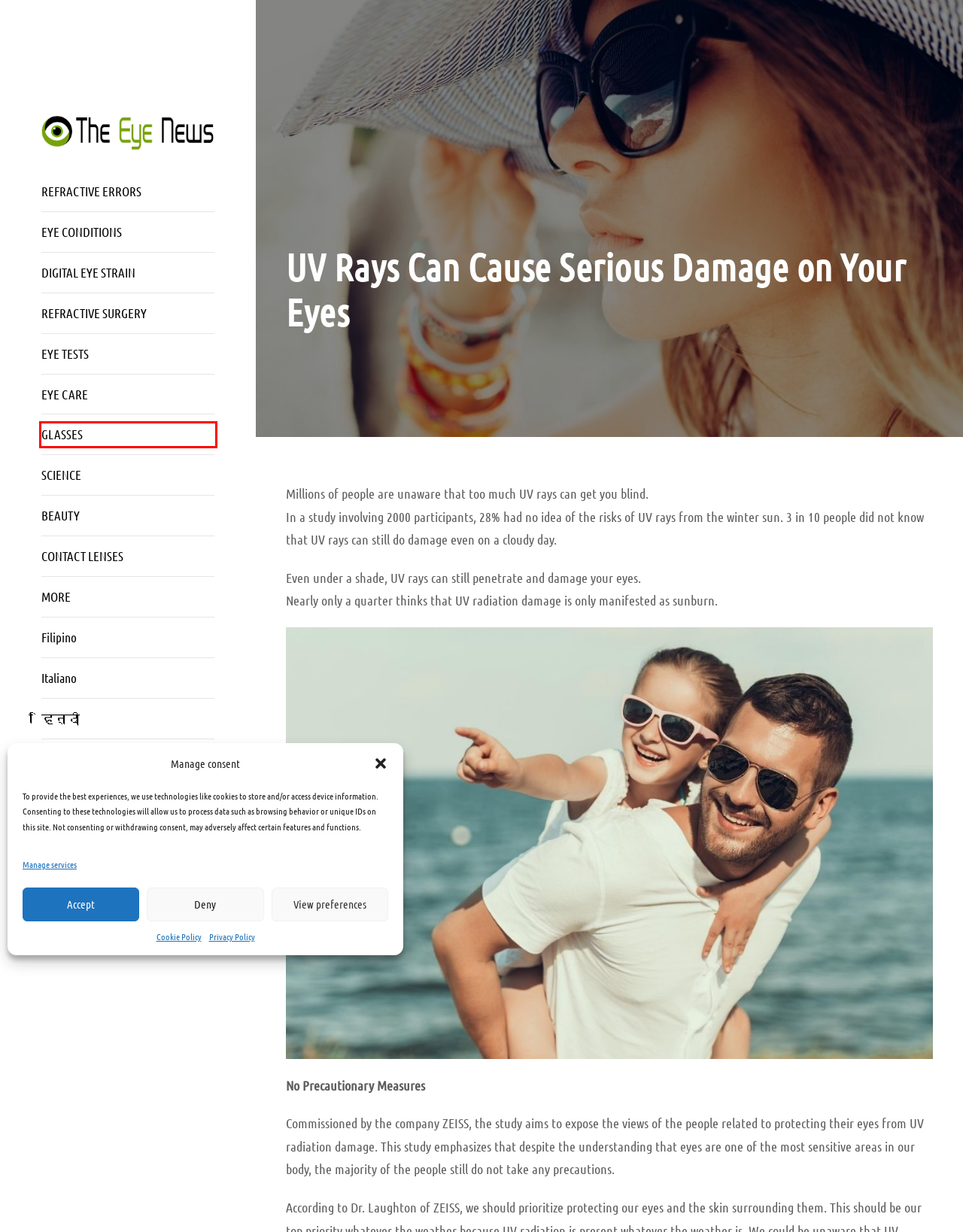Review the webpage screenshot provided, noting the red bounding box around a UI element. Choose the description that best matches the new webpage after clicking the element within the bounding box. The following are the options:
A. Privacy Policy (UE) - The Eye News
B. Italian HP - The Eye News
C. Glasses For Better Vision - The Eye News - Your Daily Dose of Eye Topics
D. Refractive Surgery - The Eye News - Daily Dose of Eye Topics
E. Digital Eye Strain - The Eye News - Your Daily Dose of Eye Topics
F. Cookie Policy (UE) - The Eye News
G. Contact Lenses - The Eye News - Your Daily Dose of Eye Topics
H. Refractive Errors - The Eye News - Your Daily Dose of Eye Topics

C